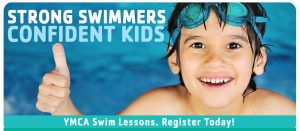Please answer the following question as detailed as possible based on the image: 
What is the main focus of the banner?

The bold text overlays the image, stating 'STRONG SWIMMERS' and 'CONFIDENT KIDS', highlighting the focus on swimming abilities and self-assurance among children, and the banner encourages enrollment in YMCA Swim Lessons with the message, 'YMCA Swim Lessons. Register Today!'.